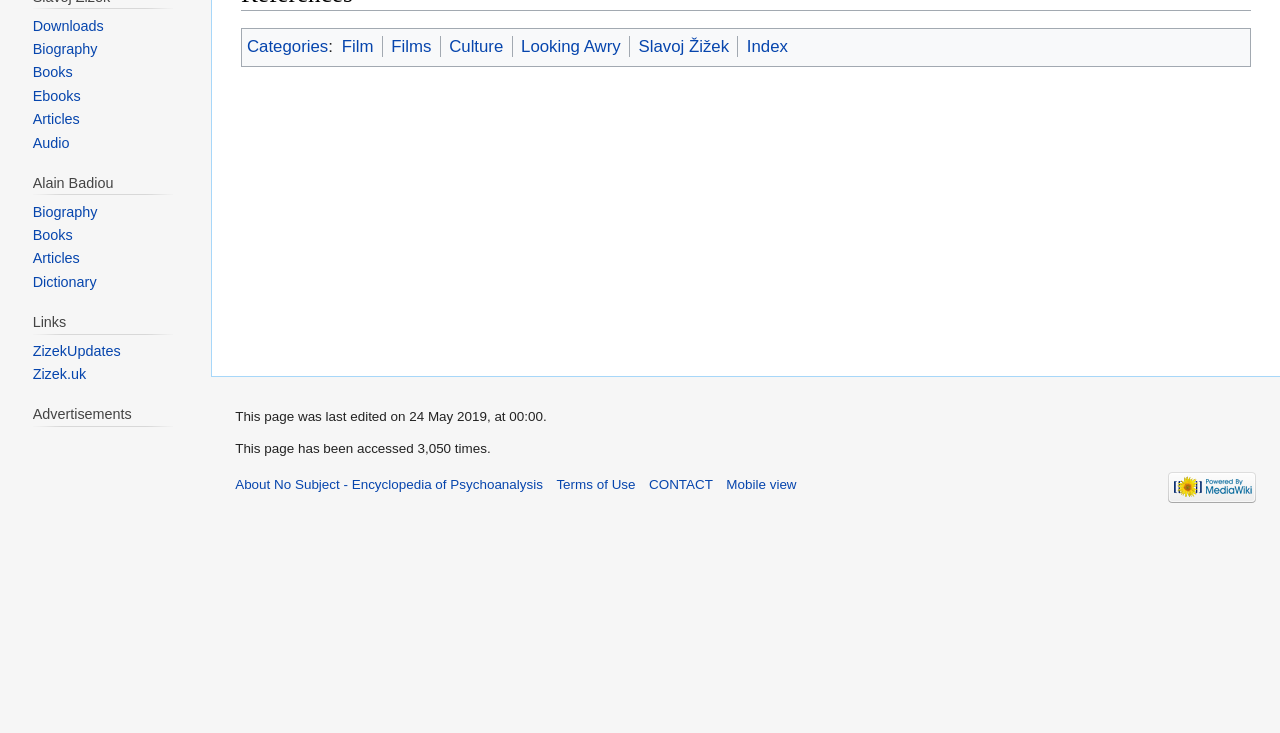Provide the bounding box coordinates of the HTML element described by the text: "Mobile view".

[0.567, 0.651, 0.622, 0.672]